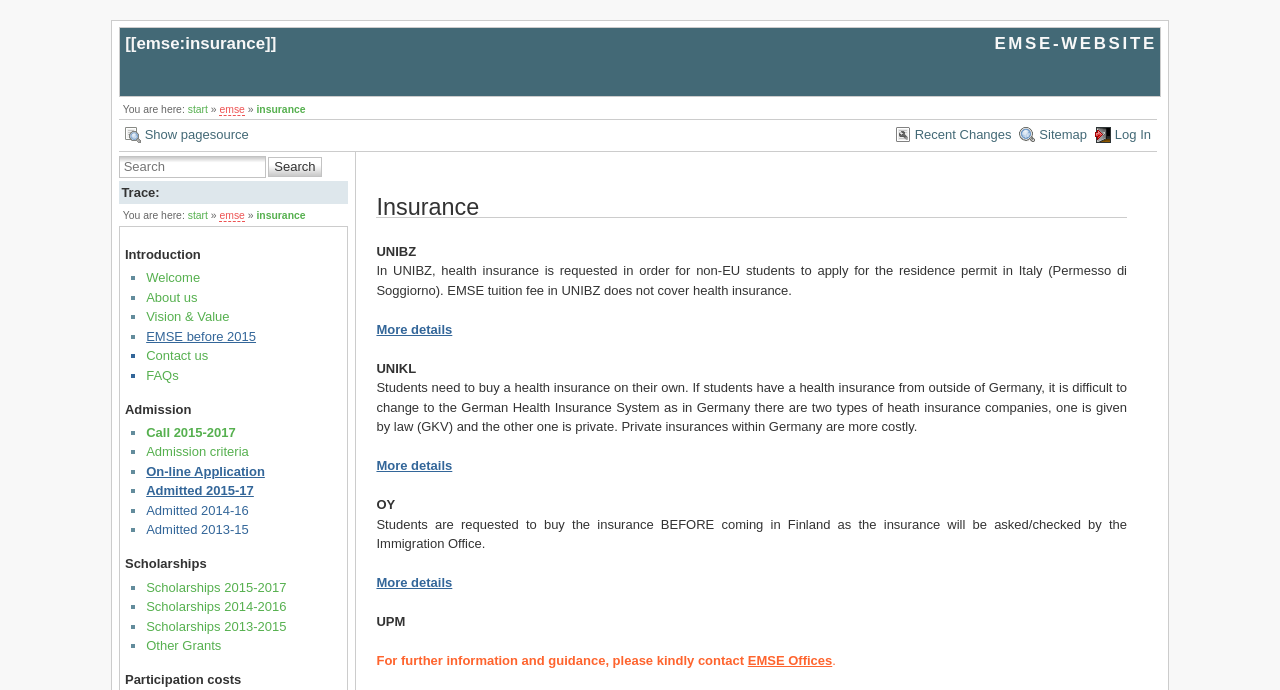Locate the bounding box coordinates of the segment that needs to be clicked to meet this instruction: "Search for something".

[0.093, 0.224, 0.272, 0.259]